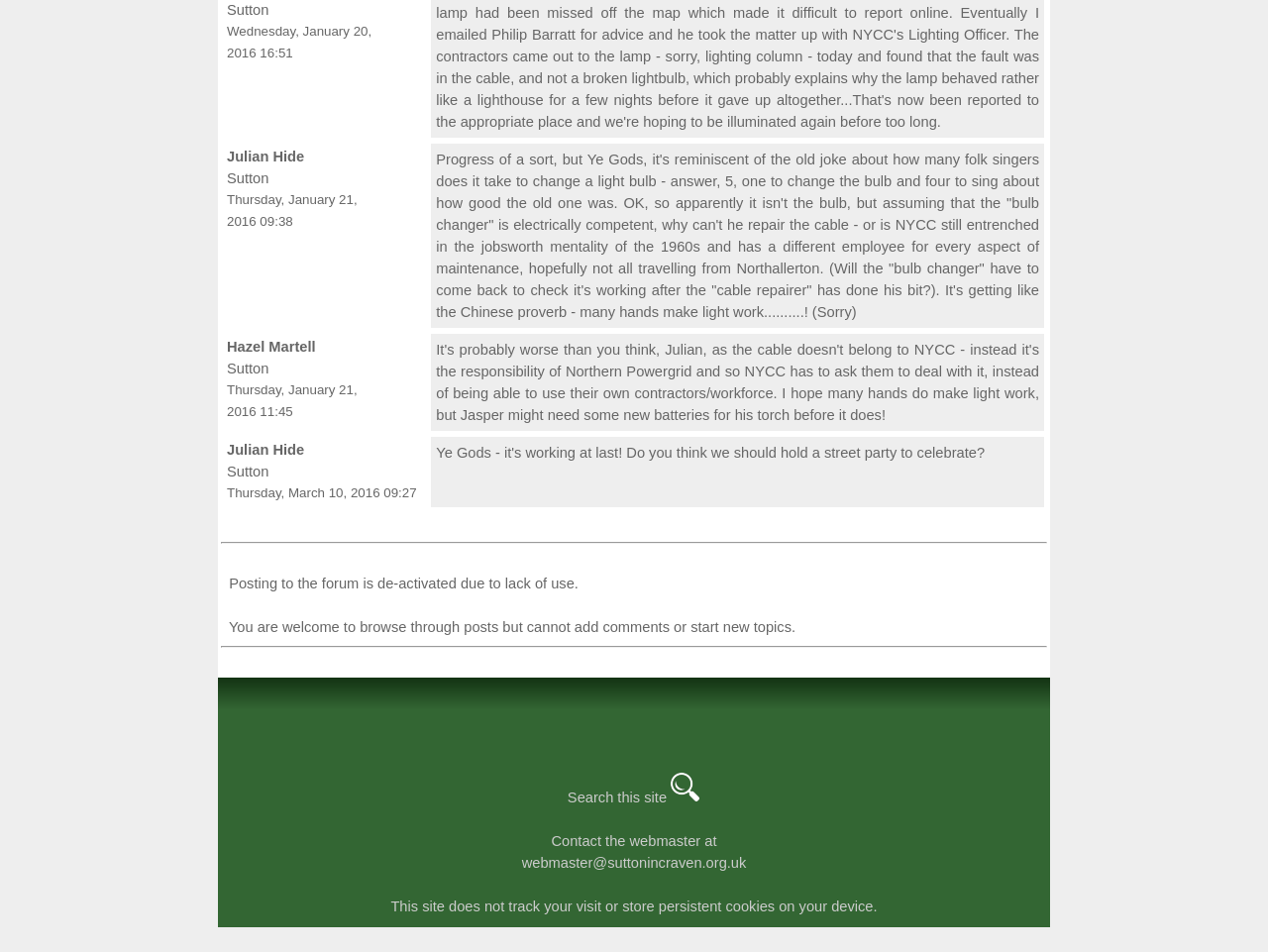What is the contact information for the webmaster?
From the details in the image, answer the question comprehensively.

The contact information for the webmaster is provided at the bottom of the webpage, which includes an email address in the format of 'webmaster@suttonincraven.org.uk'.